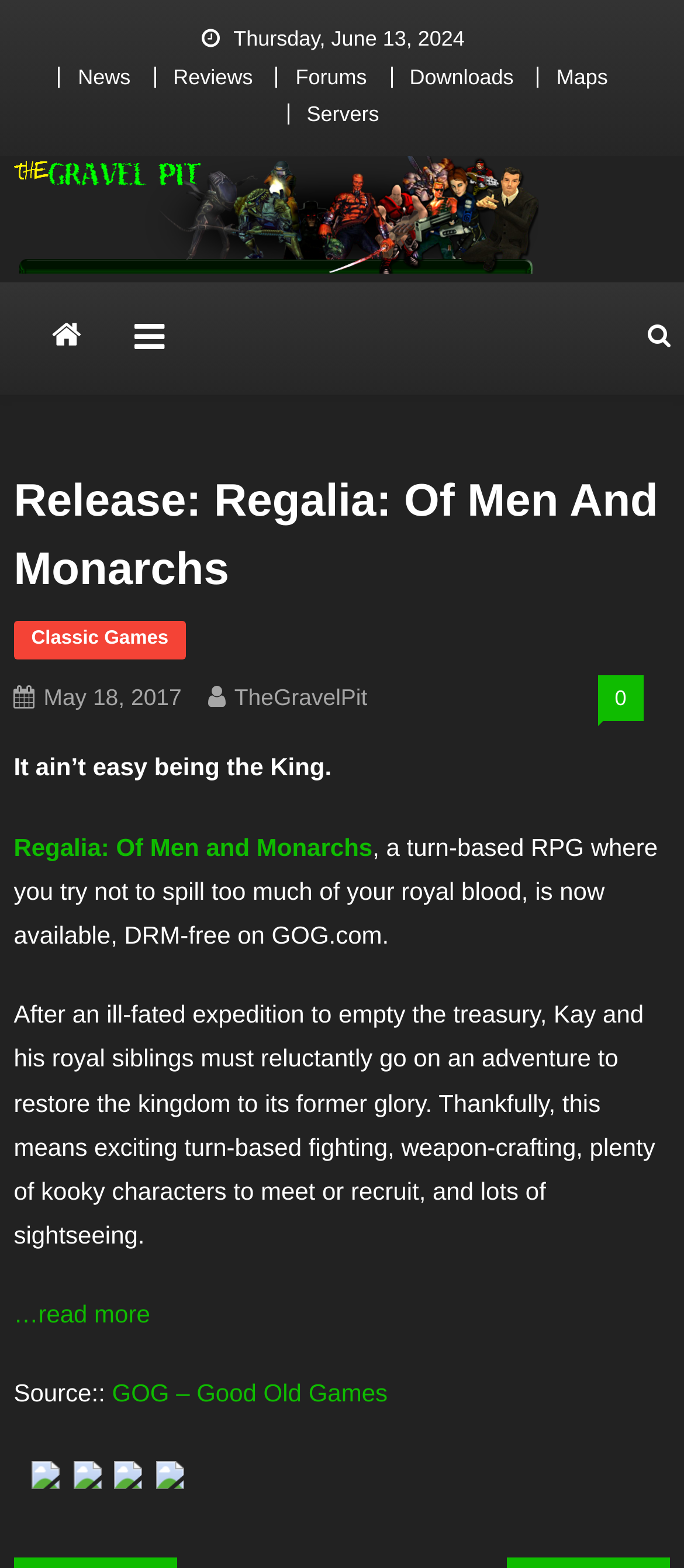What is the name of the website mentioned in the article?
Examine the image and provide an in-depth answer to the question.

I found the name 'GOG.com' mentioned in the article as the website where the game 'Regalia: Of Men and Monarchs' is available, DRM-free.